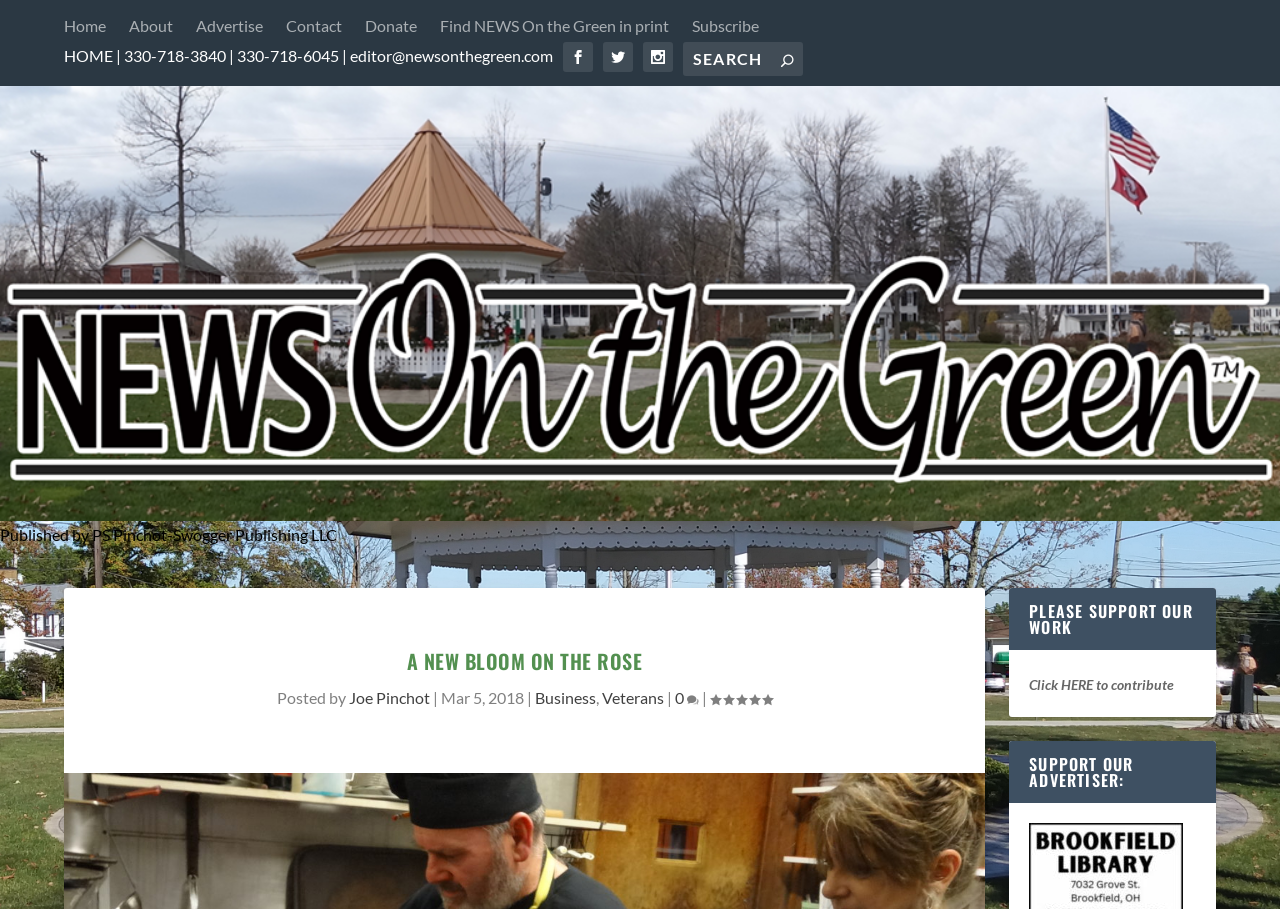What is the date of the article 'A NEW BLOOM ON THE ROSE'?
Please give a detailed and elaborate answer to the question based on the image.

I found the date of the article 'A NEW BLOOM ON THE ROSE' by looking at the text on the webpage, and it is 'Mar 5, 2018'.